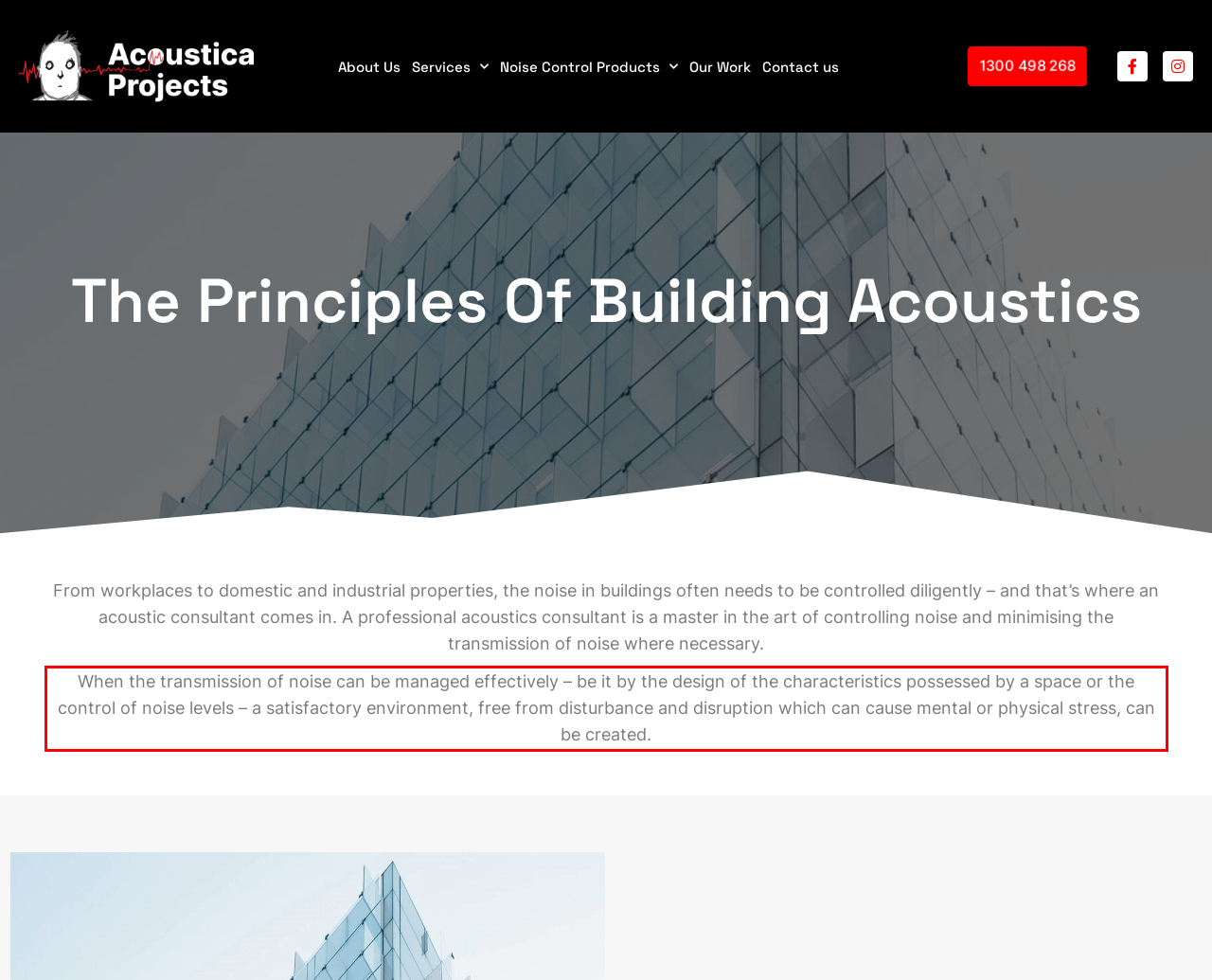Please extract the text content within the red bounding box on the webpage screenshot using OCR.

When the transmission of noise can be managed effectively – be it by the design of the characteristics possessed by a space or the control of noise levels – a satisfactory environment, free from disturbance and disruption which can cause mental or physical stress, can be created.